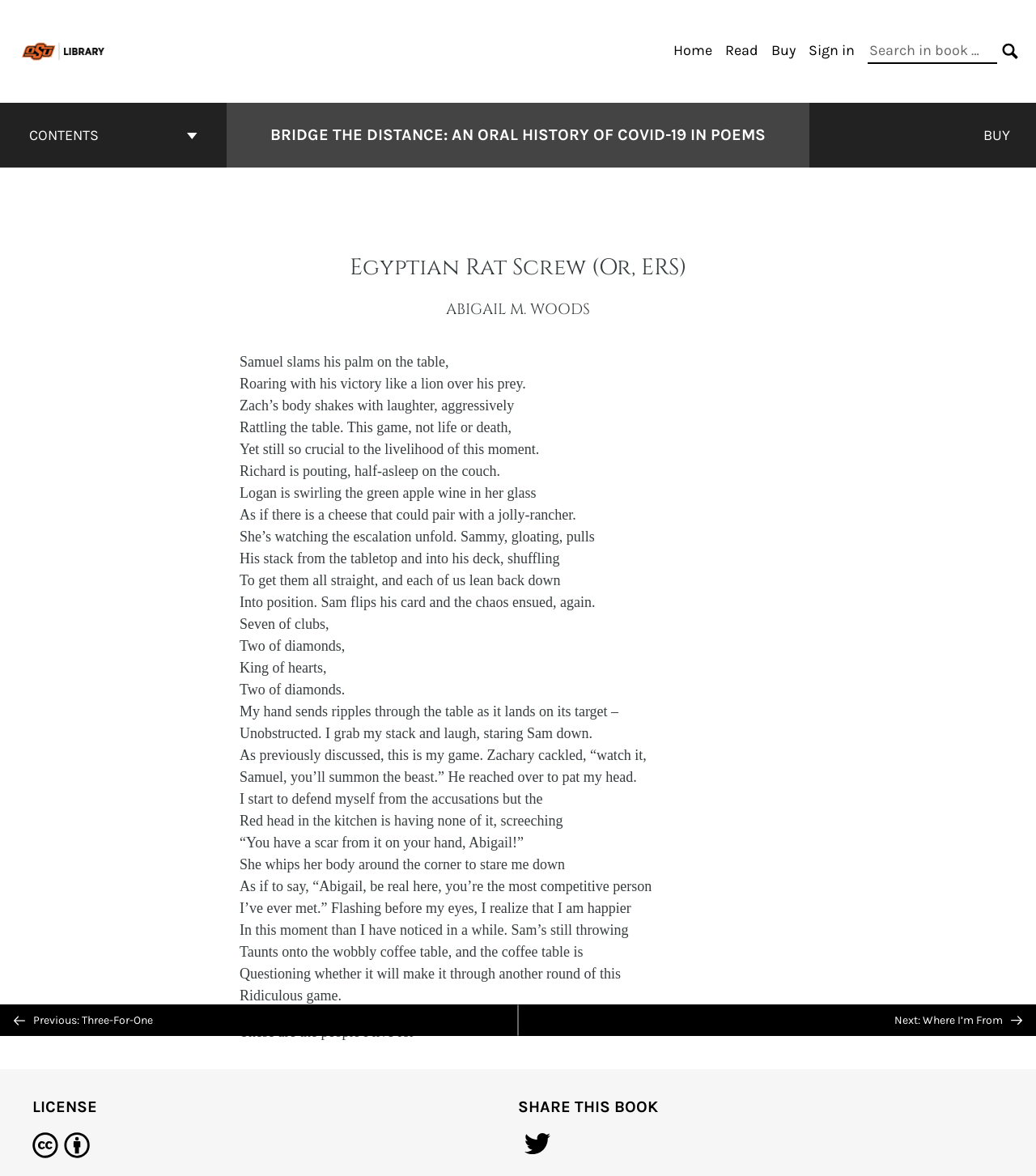Please locate and generate the primary heading on this webpage.

BRIDGE THE DISTANCE: AN ORAL HISTORY OF COVID-19 IN POEMS